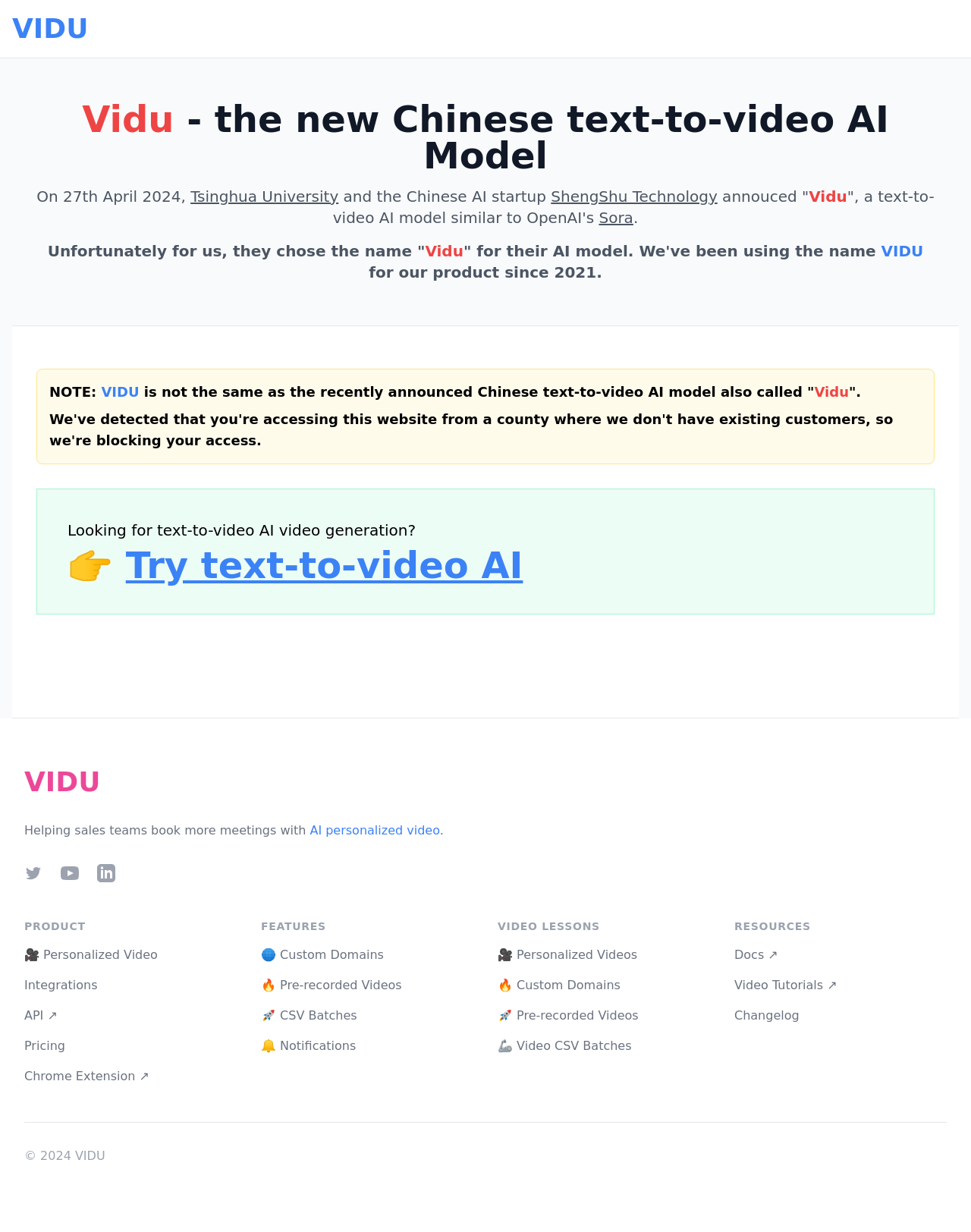Find the bounding box coordinates of the element to click in order to complete this instruction: "Visit Twitter". The bounding box coordinates must be four float numbers between 0 and 1, denoted as [left, top, right, bottom].

[0.025, 0.701, 0.044, 0.716]